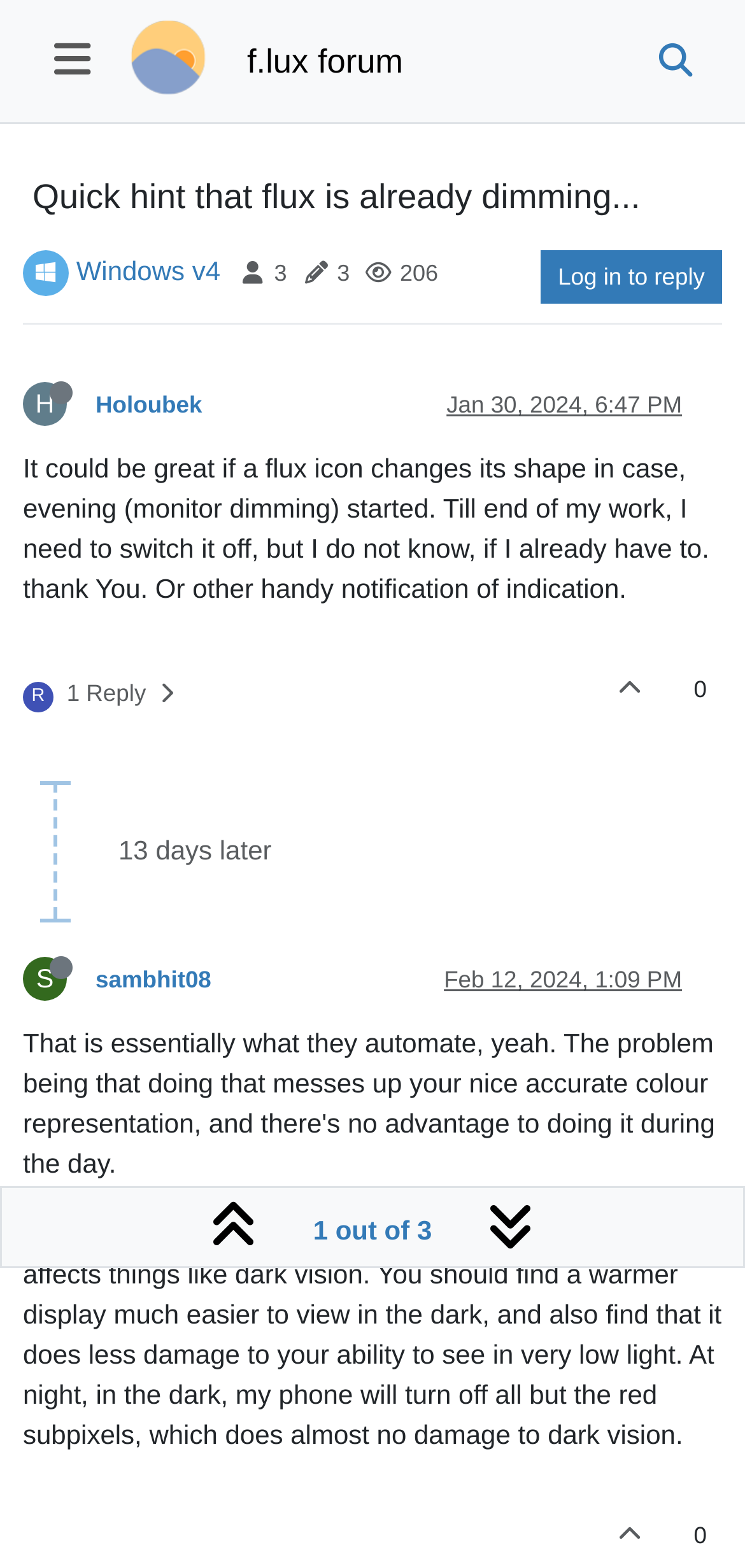Carefully examine the image and provide an in-depth answer to the question: What is the username of the post author?

The username of the post author can be found in the link element with the text 'Holoubek' next to the user avatar for Holoubek, which is a clear indication of the post author's username.